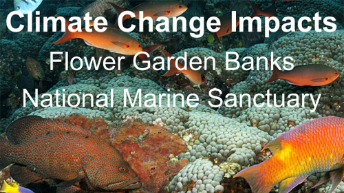What type of ecosystem is depicted in the image?
Refer to the image and provide a one-word or short phrase answer.

Coral reef ecosystem